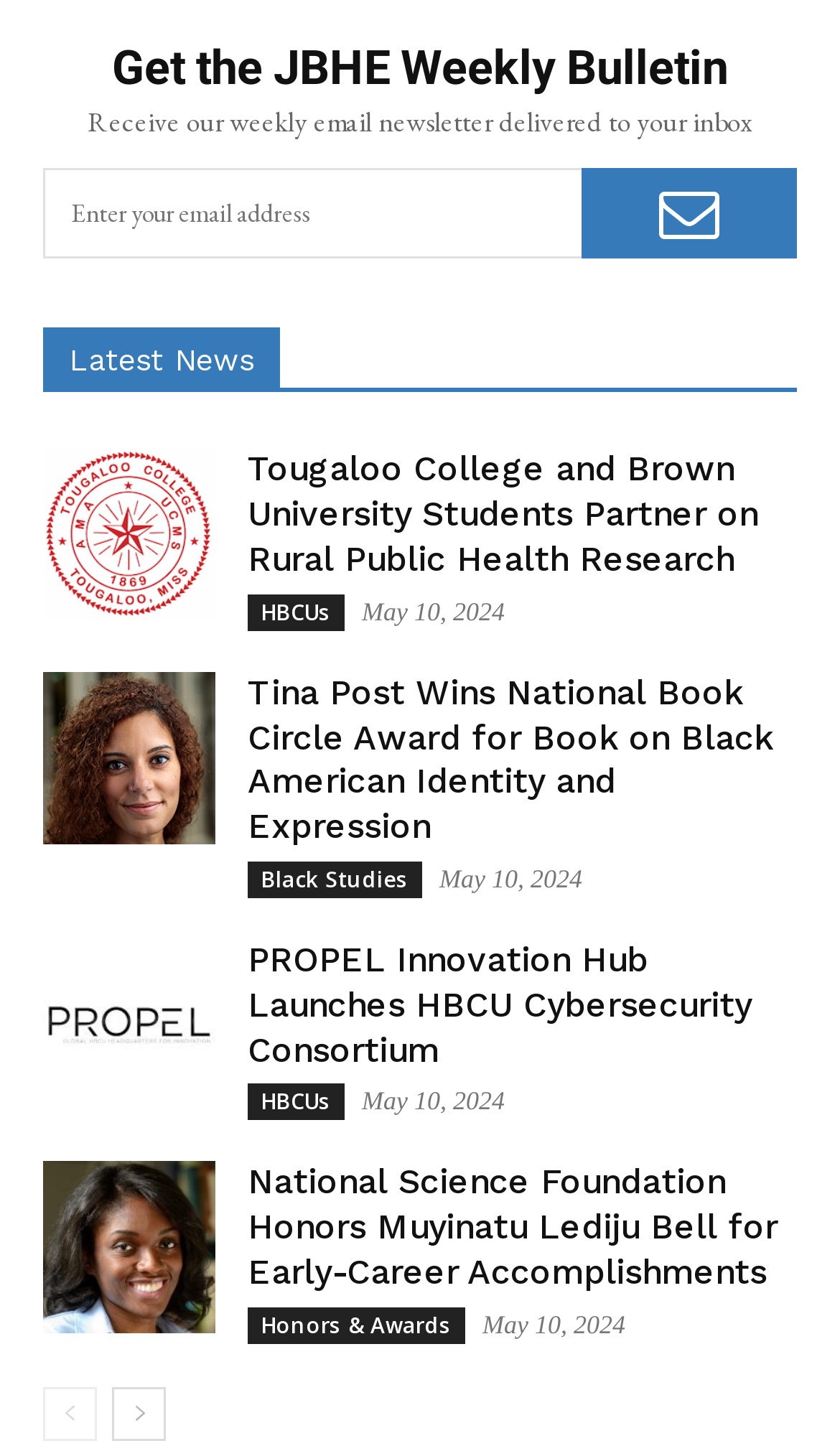What is the category of the news article 'Tougaloo College and Brown University Students Partner on Rural Public Health Research'?
Based on the screenshot, provide your answer in one word or phrase.

HBCUs